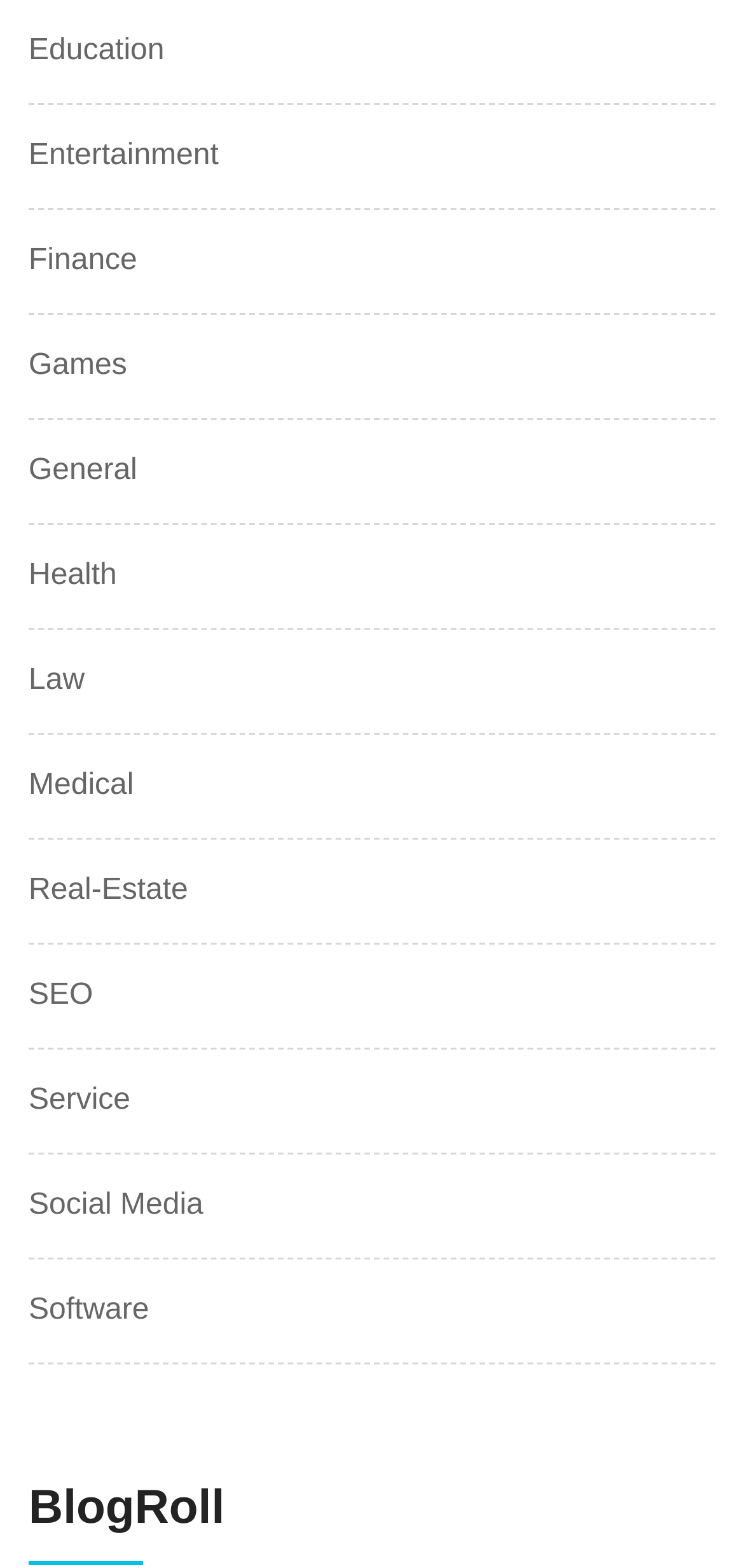Please provide a short answer using a single word or phrase for the question:
What is the last category listed?

Software